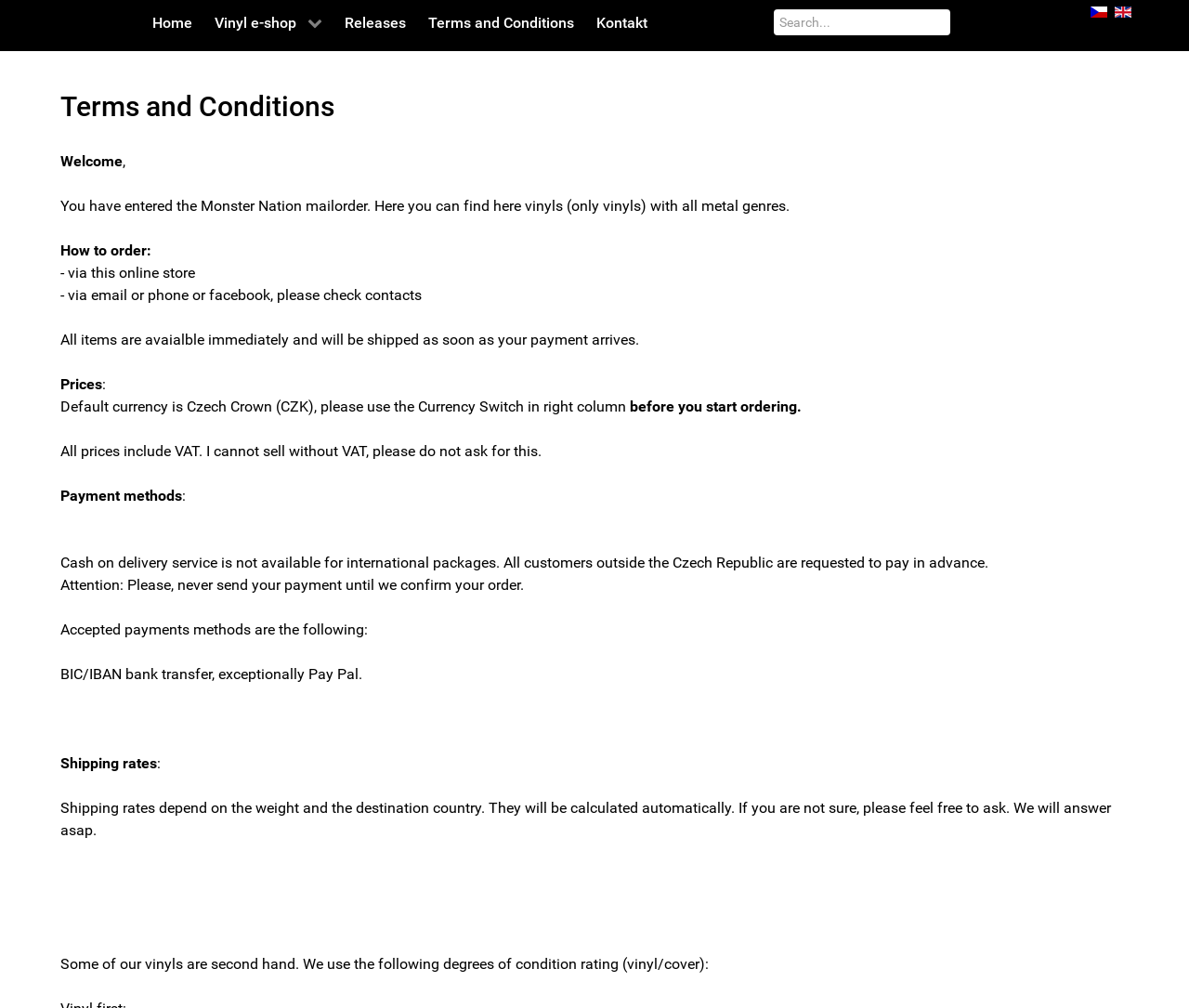Can you determine the bounding box coordinates of the area that needs to be clicked to fulfill the following instruction: "search for vinyls"?

[0.651, 0.009, 0.799, 0.035]